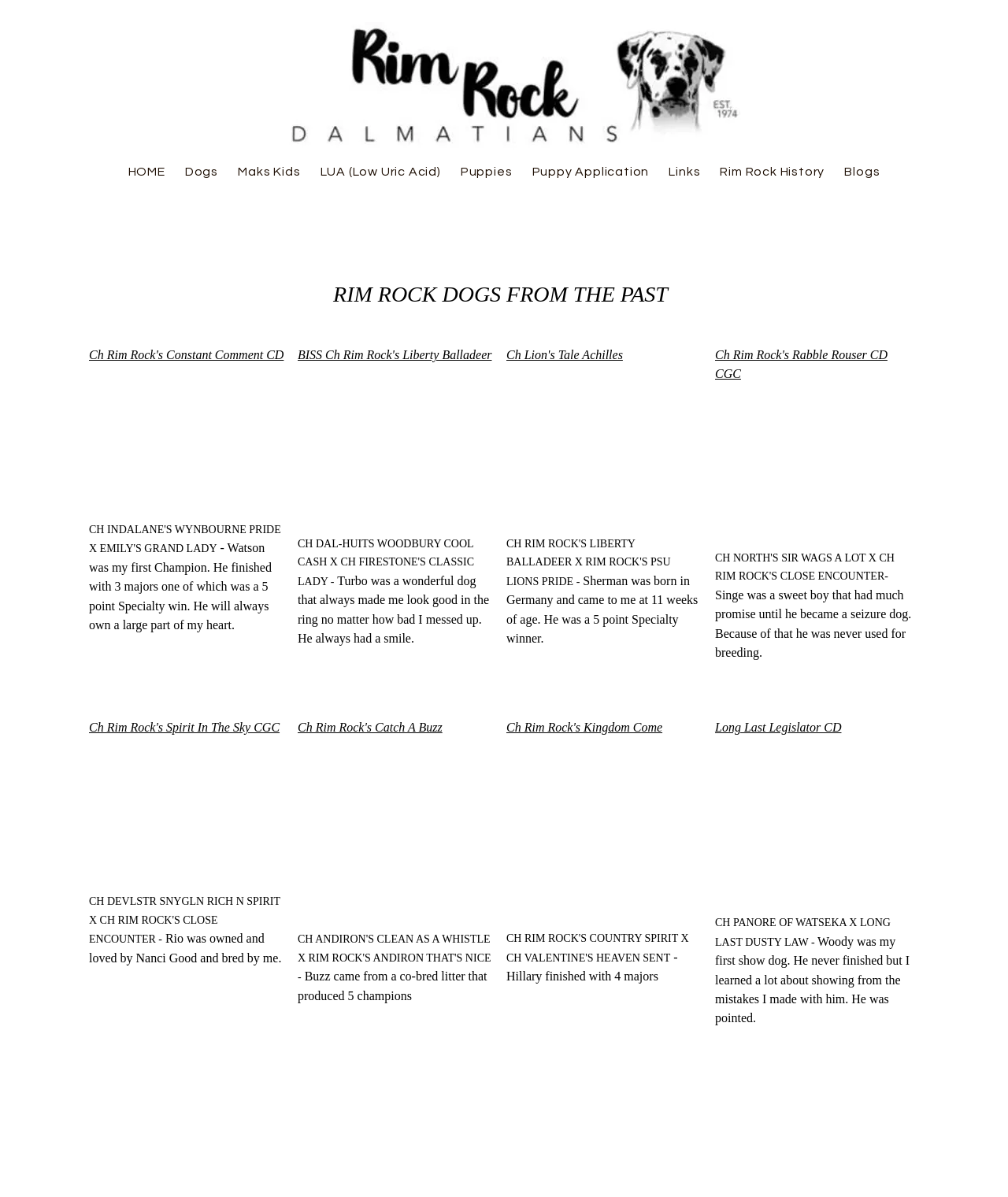Locate the bounding box coordinates of the UI element described by: "Maks Kids". Provide the coordinates as four float numbers between 0 and 1, formatted as [left, top, right, bottom].

[0.226, 0.132, 0.308, 0.155]